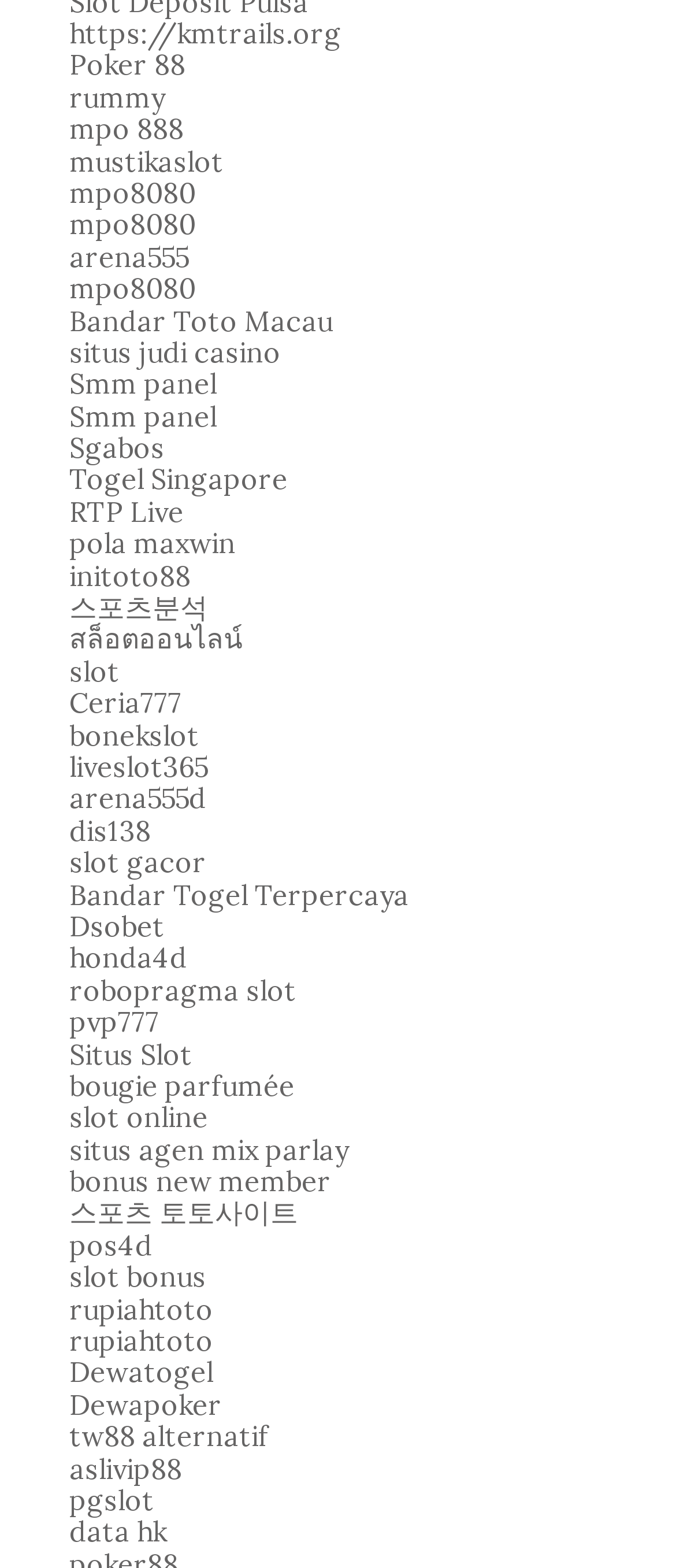Identify the bounding box coordinates of the specific part of the webpage to click to complete this instruction: "check out mpo 888".

[0.103, 0.071, 0.272, 0.093]